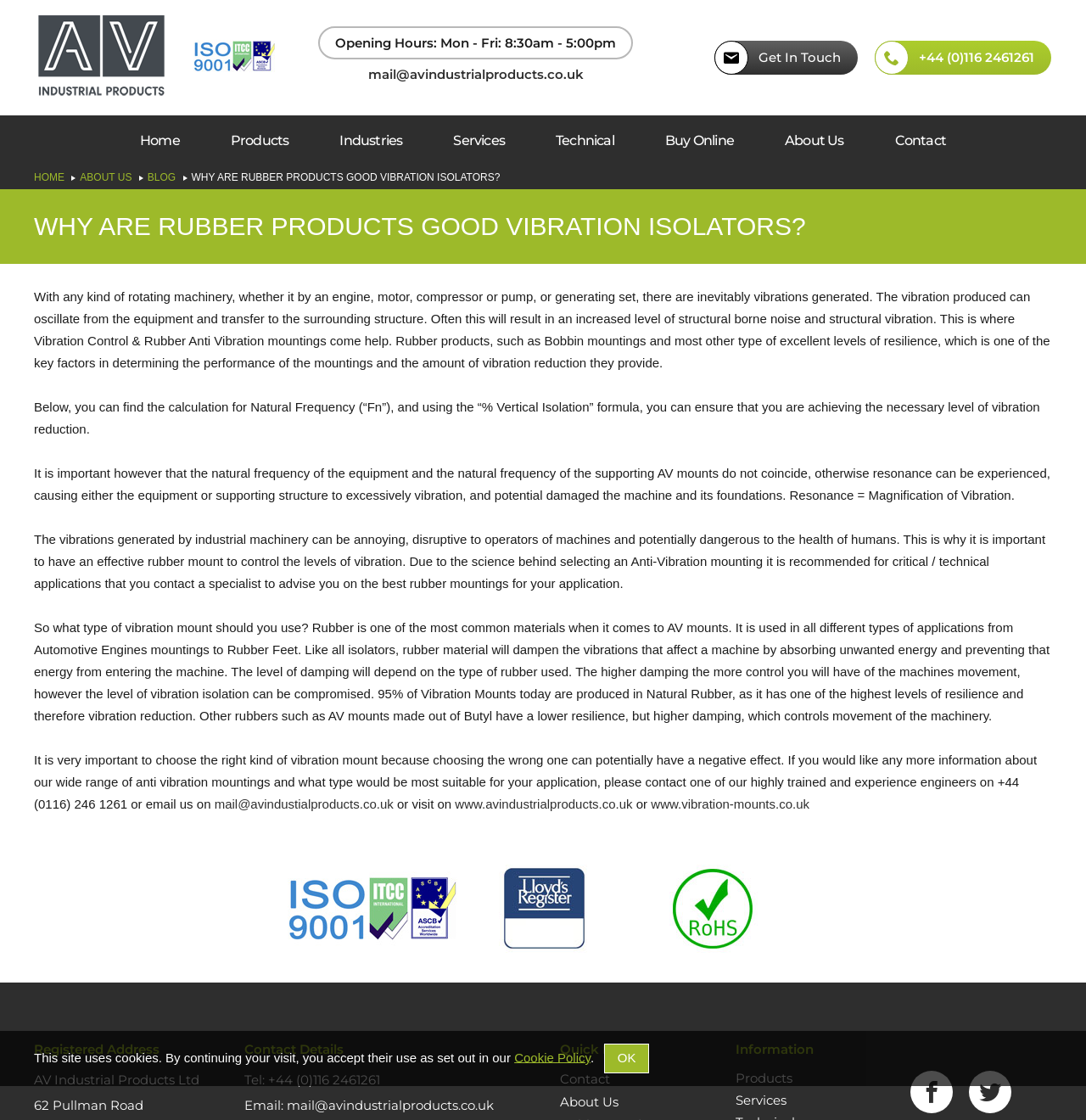Respond with a single word or phrase for the following question: 
What is the benefit of using natural rubber in vibration mounts?

High levels of resilience